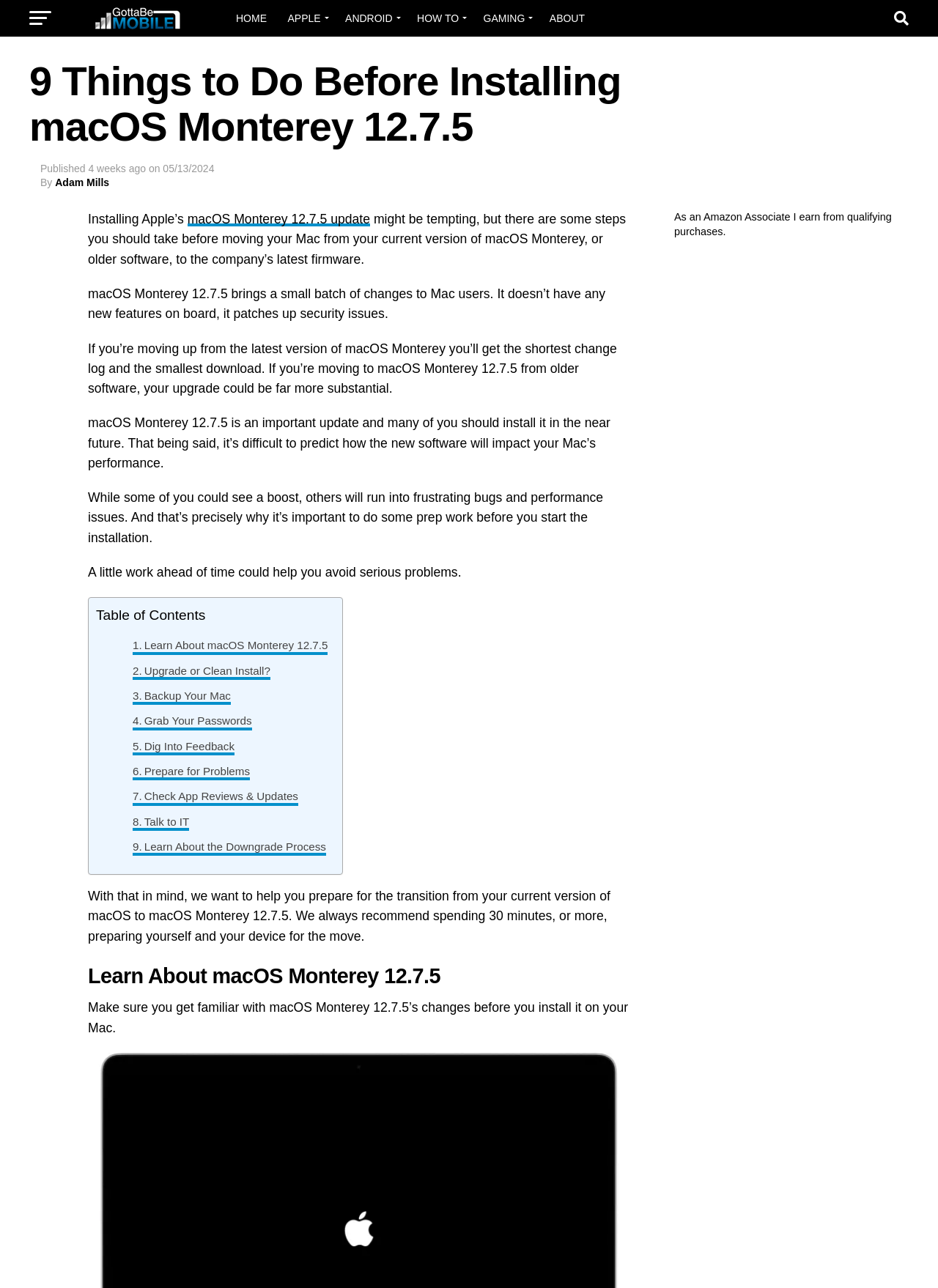Bounding box coordinates are given in the format (top-left x, top-left y, bottom-right x, bottom-right y). All values should be floating point numbers between 0 and 1. Provide the bounding box coordinate for the UI element described as: parent_node: Gotta Be Mobile

[0.07, 0.015, 0.227, 0.024]